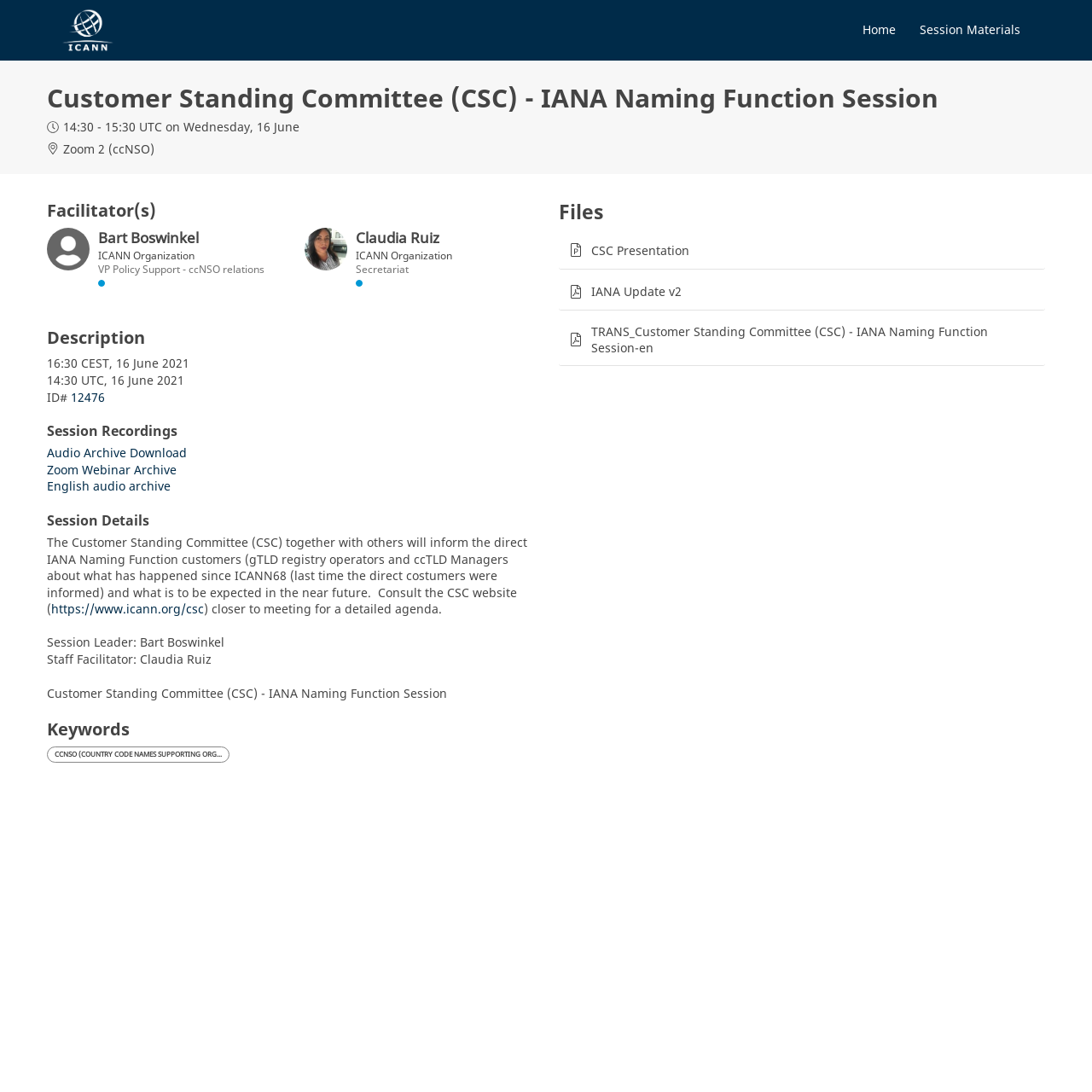Specify the bounding box coordinates of the area to click in order to follow the given instruction: "Open CSC website."

[0.047, 0.55, 0.187, 0.565]